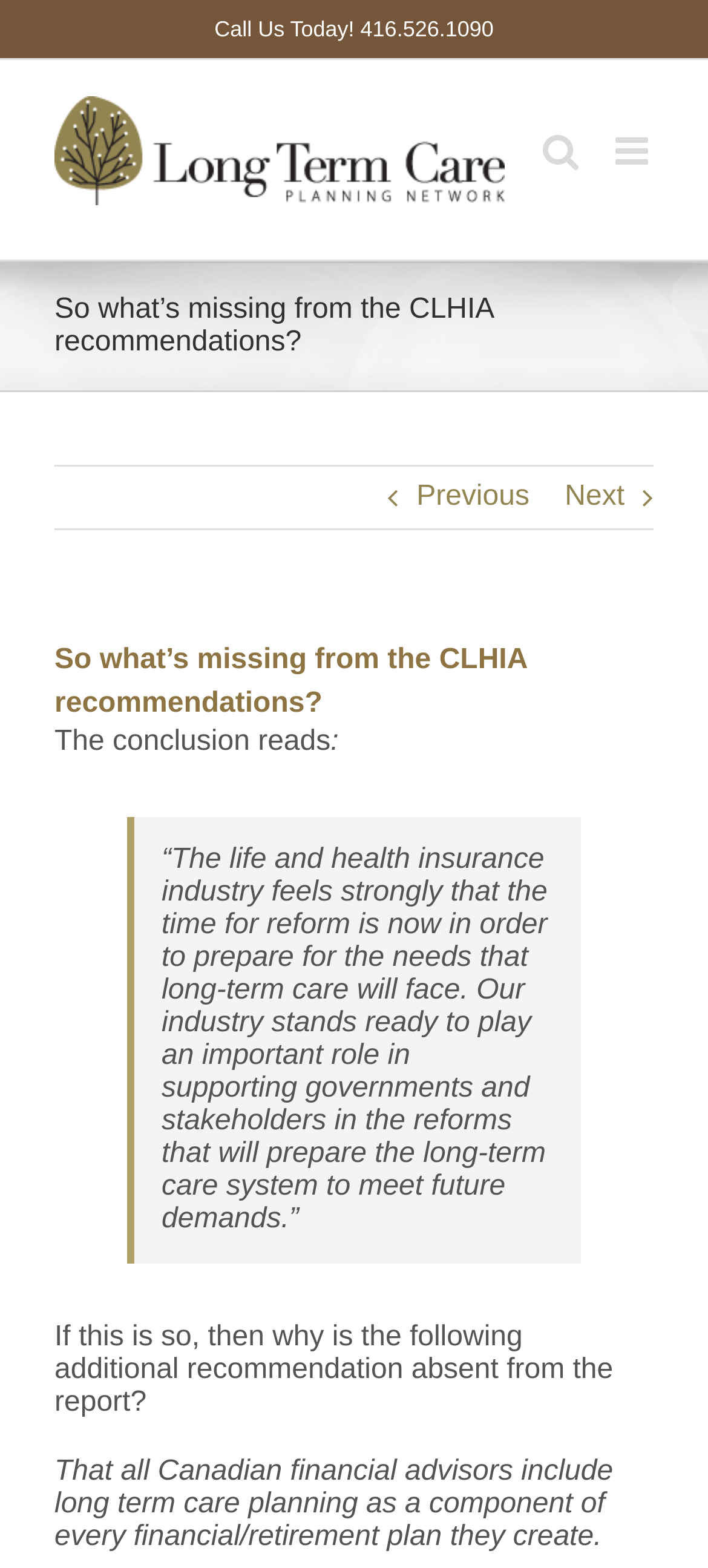Please give a short response to the question using one word or a phrase:
What is the relationship between financial advisors and long-term care planning?

They should include it in plans